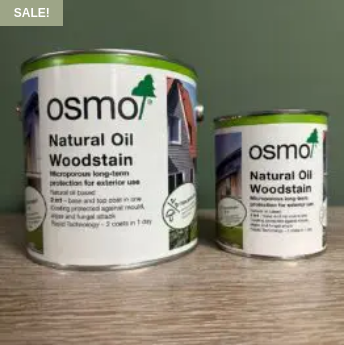Offer an in-depth caption of the image, mentioning all notable aspects.

This image showcases two cans of Osmo Natural Oil Wood Stain, highlighted by a prominent "SALE!" label in the corner. The larger can displays the product name clearly along with details about its benefits, such as "Microporous long-term protection for exterior use" and its "natural oil-based" formulation. The smaller can features similar branding, emphasizing the eco-friendly qualities of the wood stain. The cans are set against a neutral backdrop, enhancing their visibility and the professional appearance of the product, which is suitable for preserving and enhancing wooden surfaces.